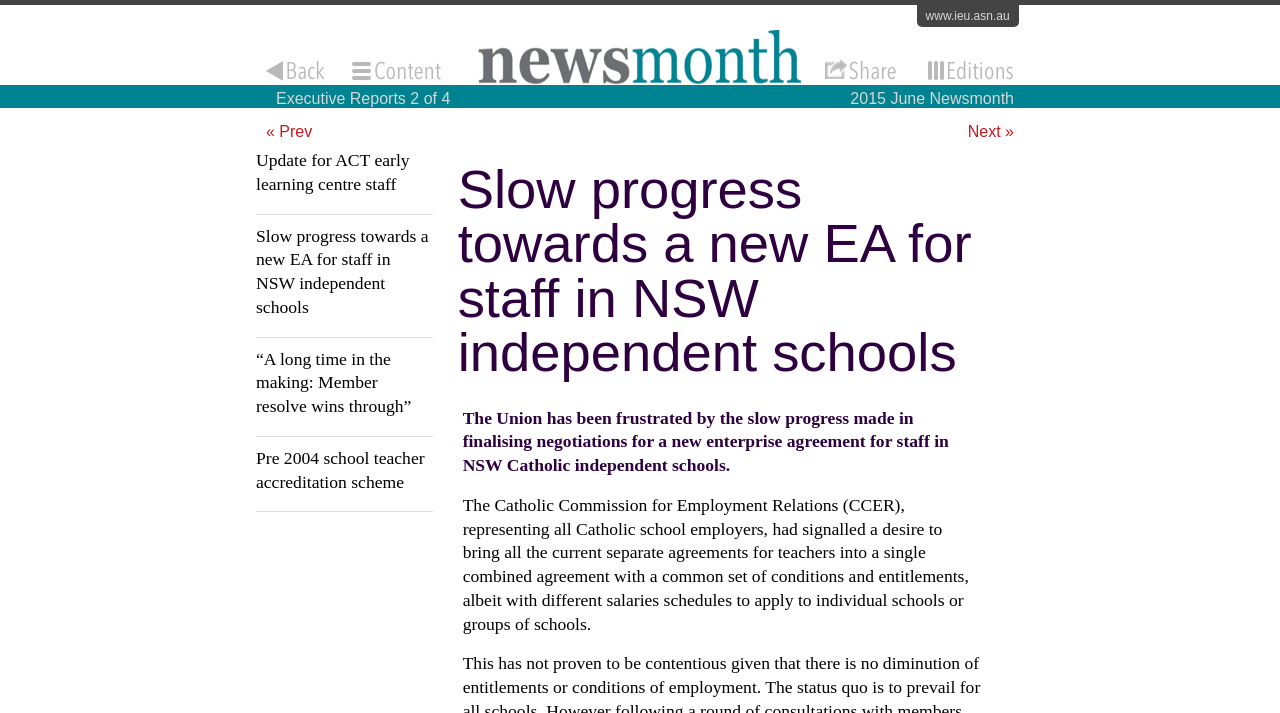Respond with a single word or phrase to the following question: How many links are there in the webpage?

7